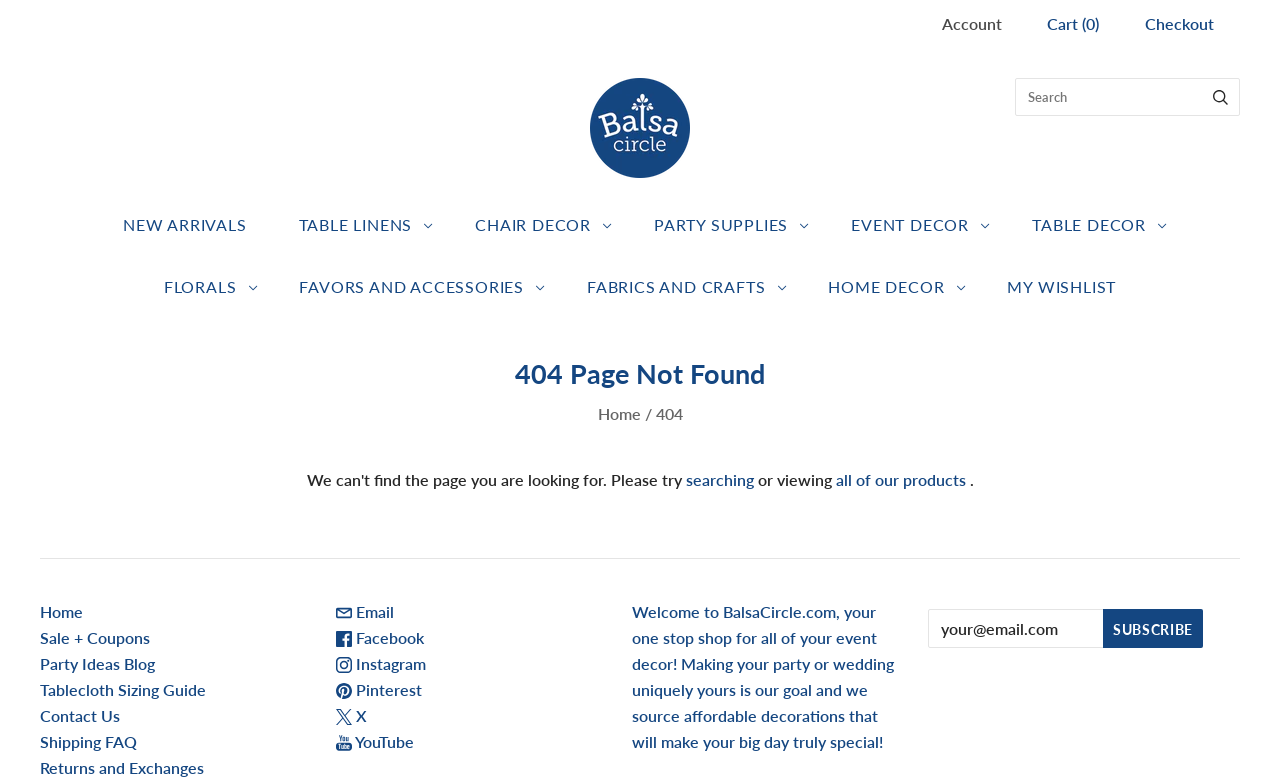Determine the bounding box coordinates for the clickable element required to fulfill the instruction: "View new arrivals". Provide the coordinates as four float numbers between 0 and 1, i.e., [left, top, right, bottom].

[0.076, 0.249, 0.213, 0.329]